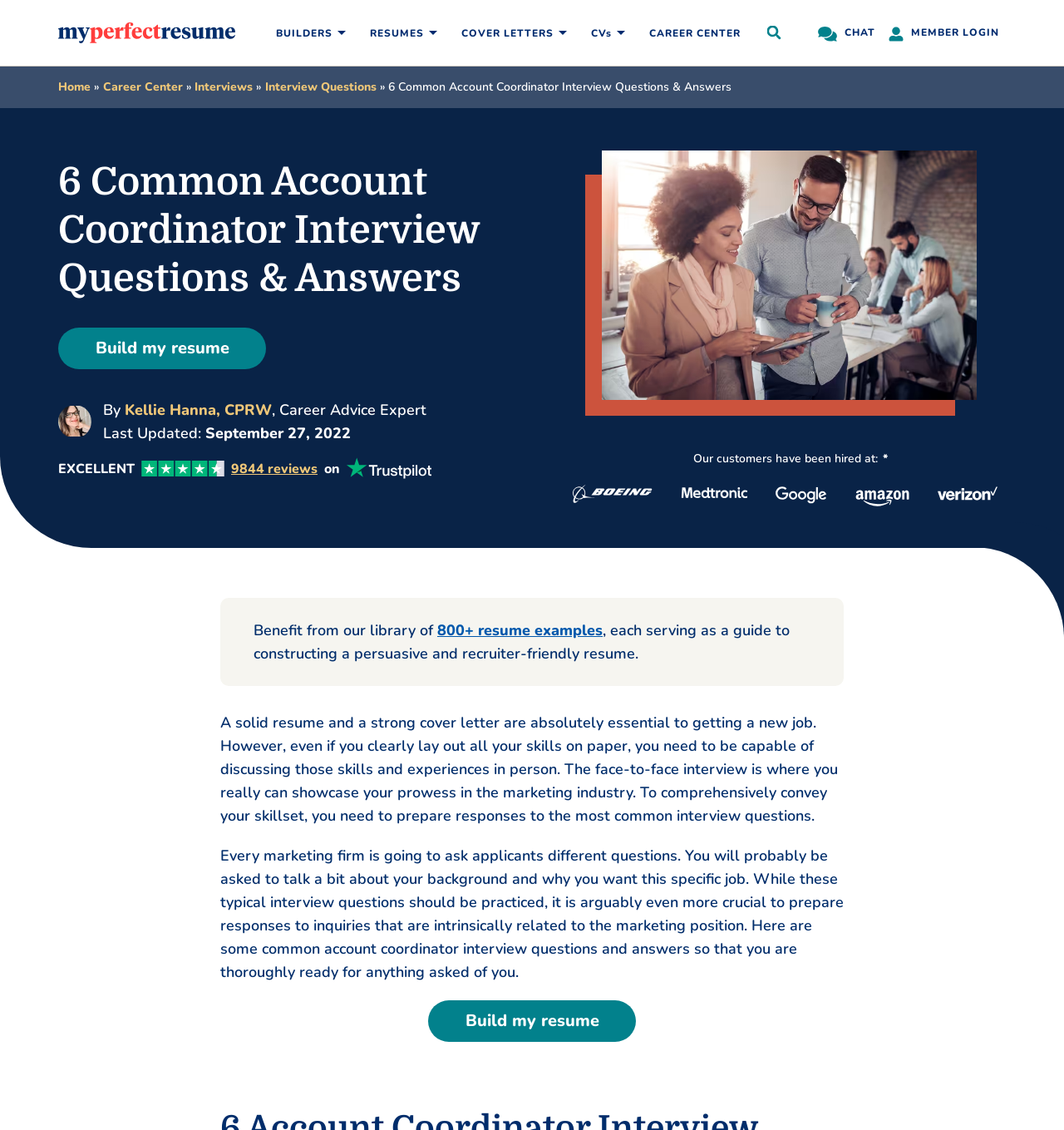Please determine the bounding box coordinates of the element to click on in order to accomplish the following task: "Build my resume". Ensure the coordinates are four float numbers ranging from 0 to 1, i.e., [left, top, right, bottom].

[0.055, 0.29, 0.25, 0.326]